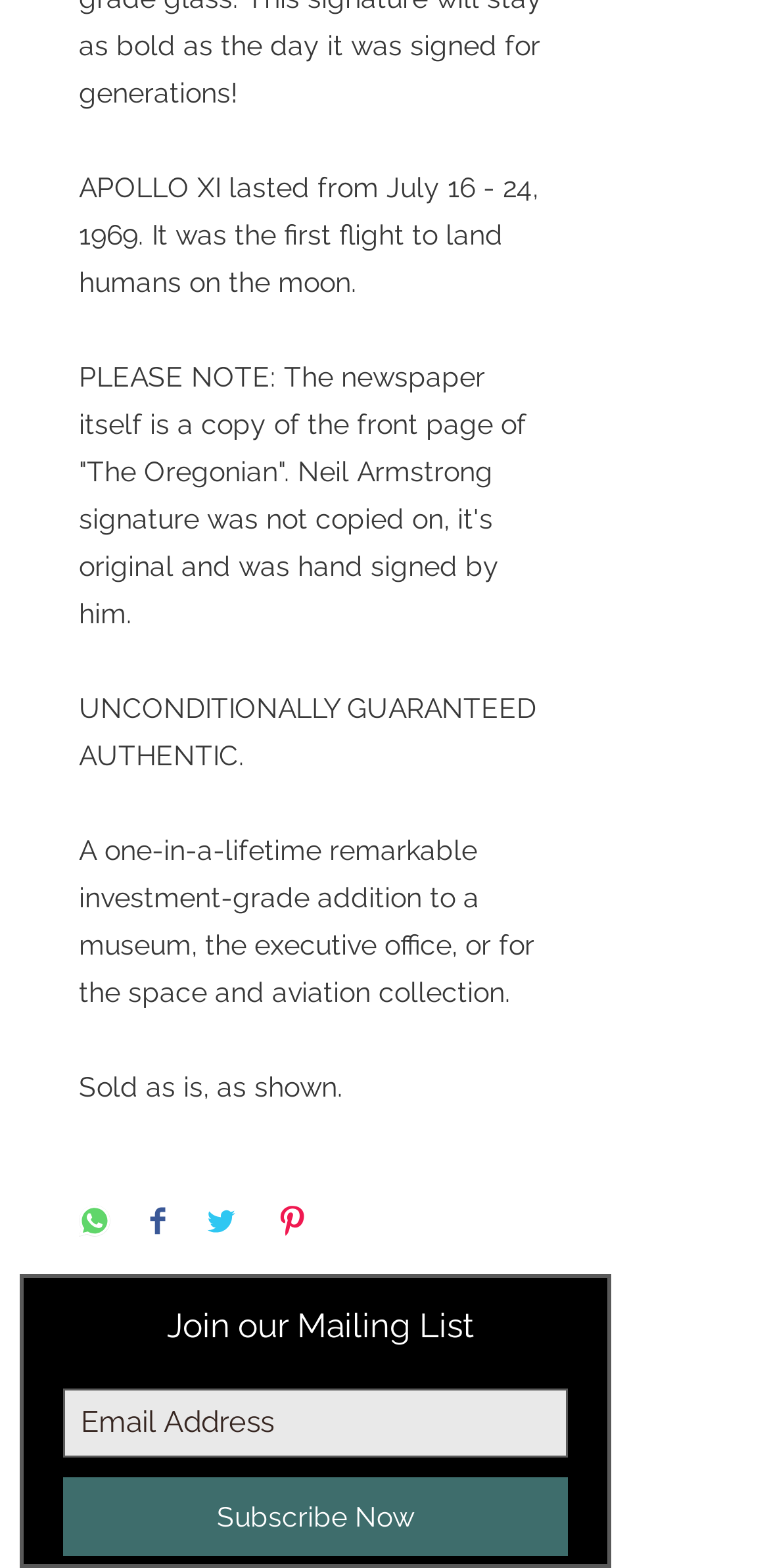Please provide a detailed answer to the question below based on the screenshot: 
What is the authenticity guarantee of the item?

The answer can be found in the third static text element, which states 'UNCONDITIONALLY GUARANTEED AUTHENTIC.'